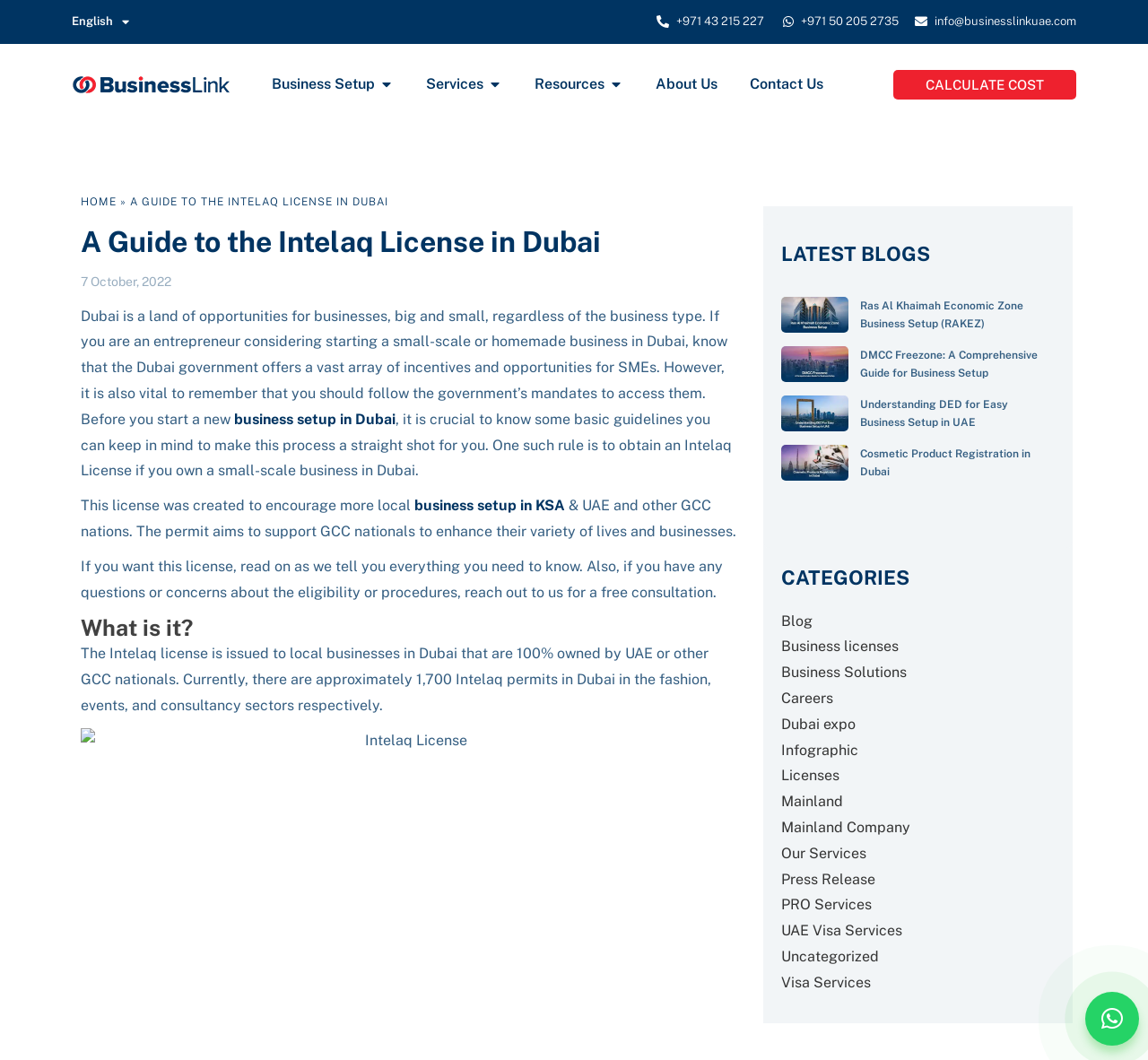Specify the bounding box coordinates of the area that needs to be clicked to achieve the following instruction: "Switch to Arabic language".

[0.055, 0.003, 0.112, 0.038]